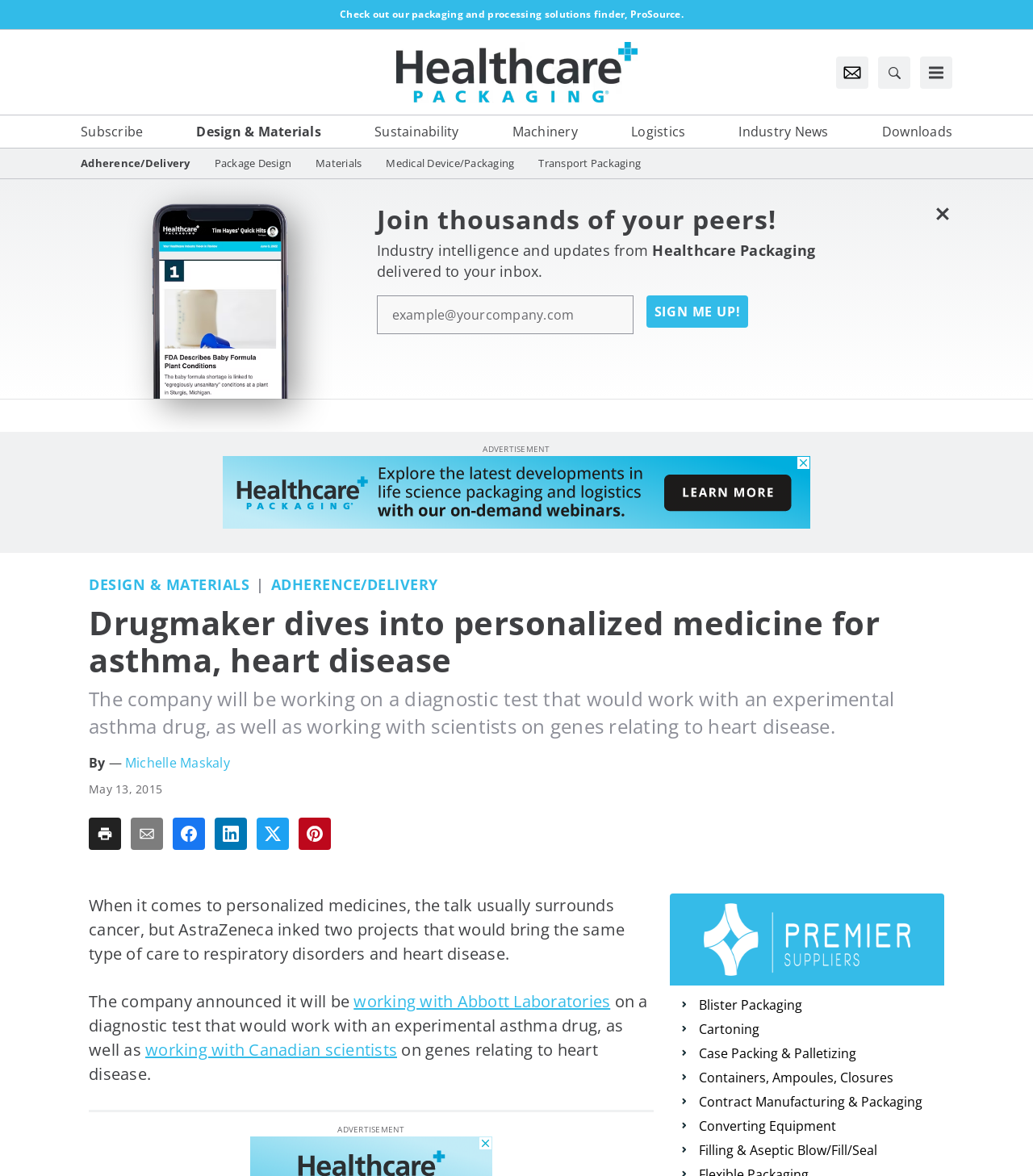What type of packaging is mentioned in the webpage?
Based on the image, answer the question with as much detail as possible.

The webpage mentions various types of packaging, including Blister Packaging, Cartoning, Case Packing & Palletizing, and others, which are listed as buttons on the webpage.